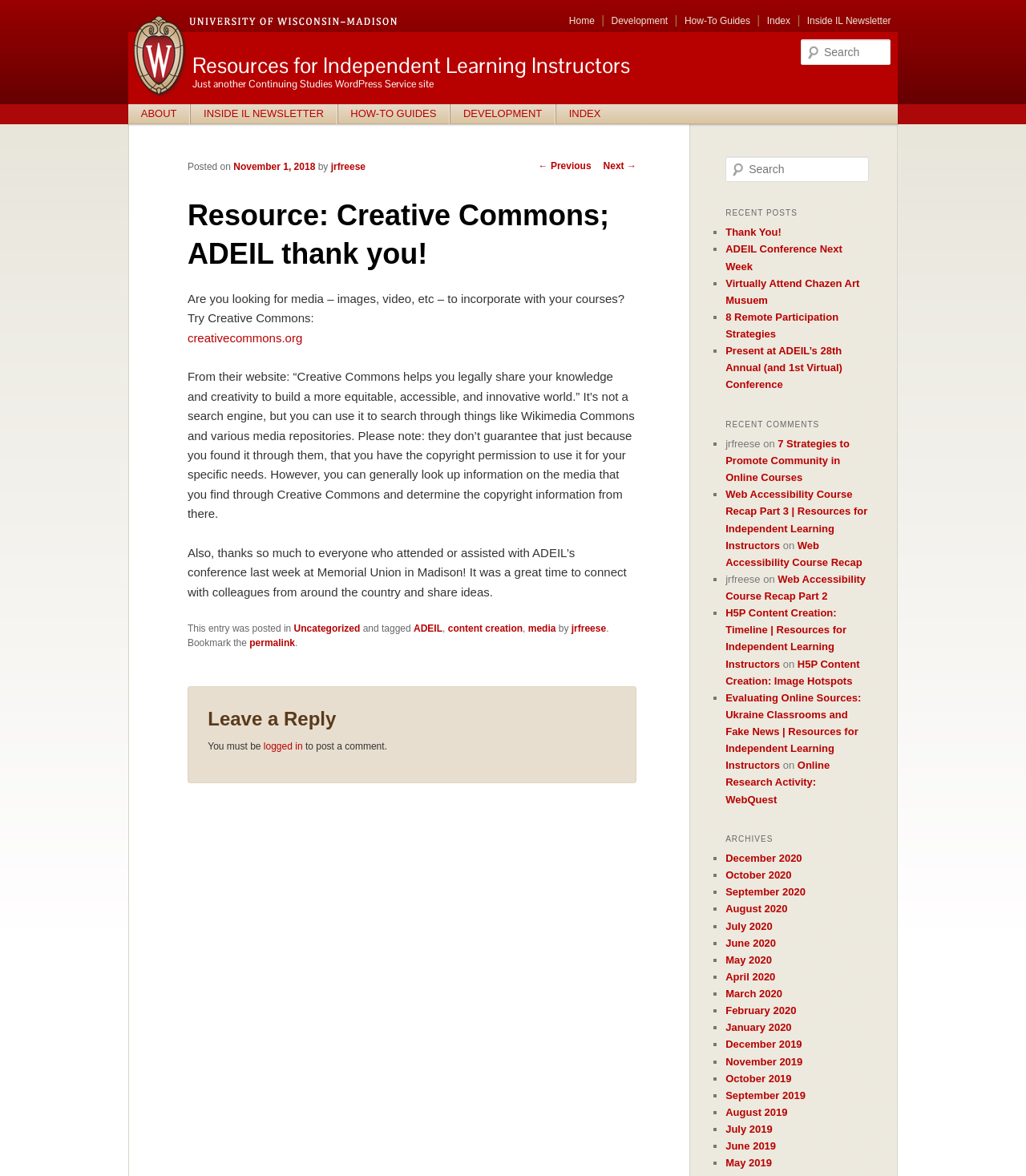Identify the primary heading of the webpage and provide its text.

Resources for Independent Learning Instructors